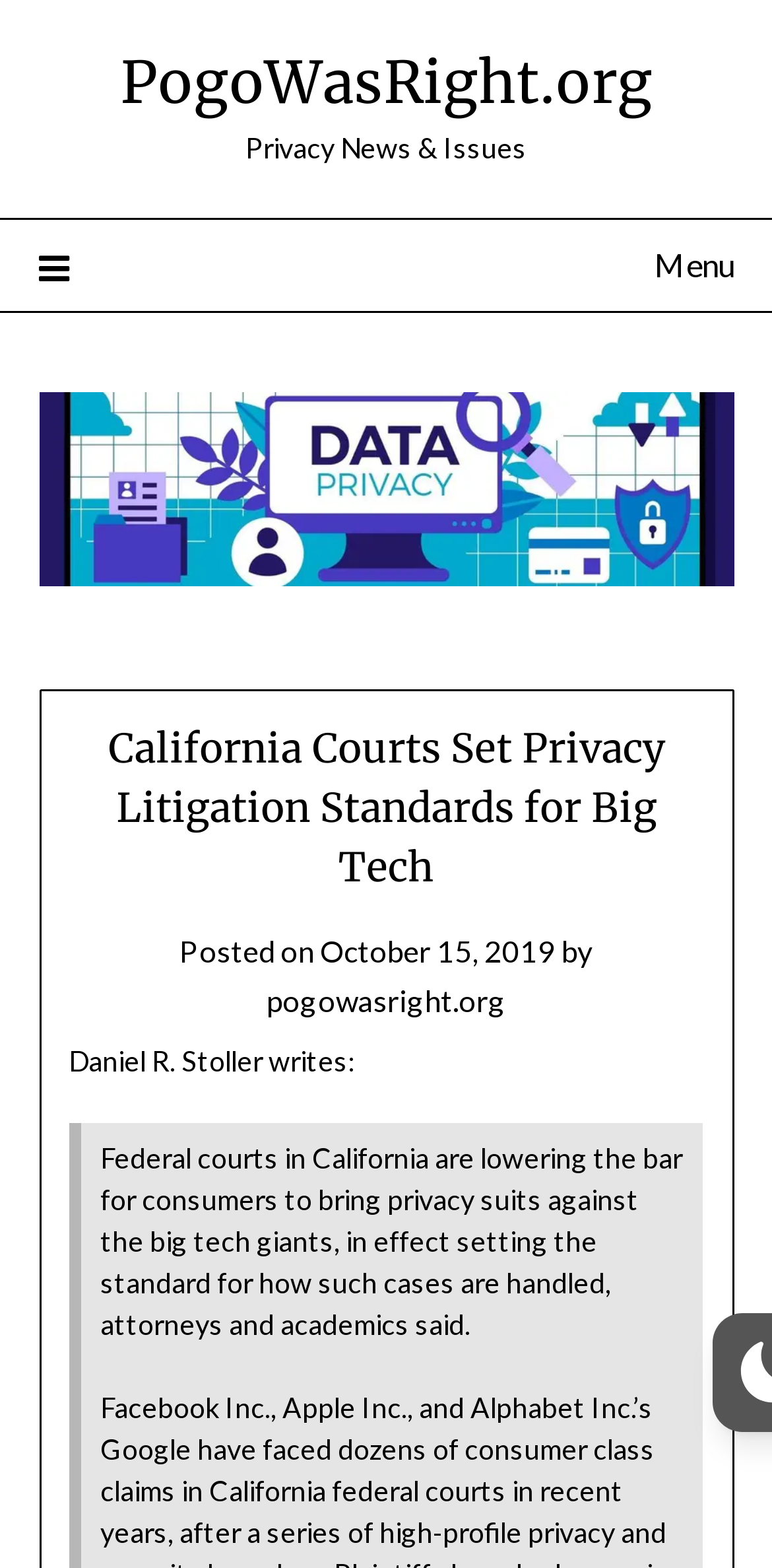Please give a short response to the question using one word or a phrase:
What is the main idea of the article?

California courts setting privacy standards